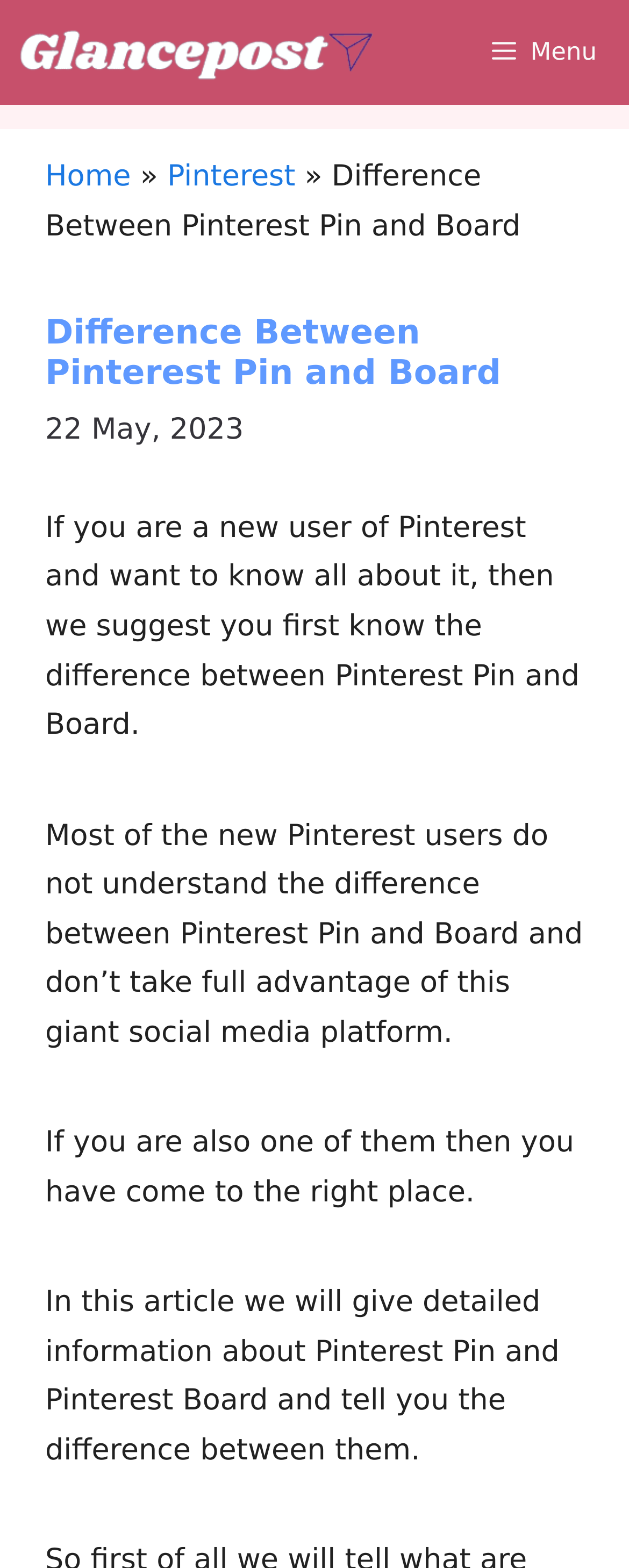Analyze the image and provide a detailed answer to the question: What is the date of the article?

I found the date of the article by looking at the time element with a bounding box coordinate of [0.072, 0.264, 0.387, 0.285], which contains the static text '22 May, 2023'.